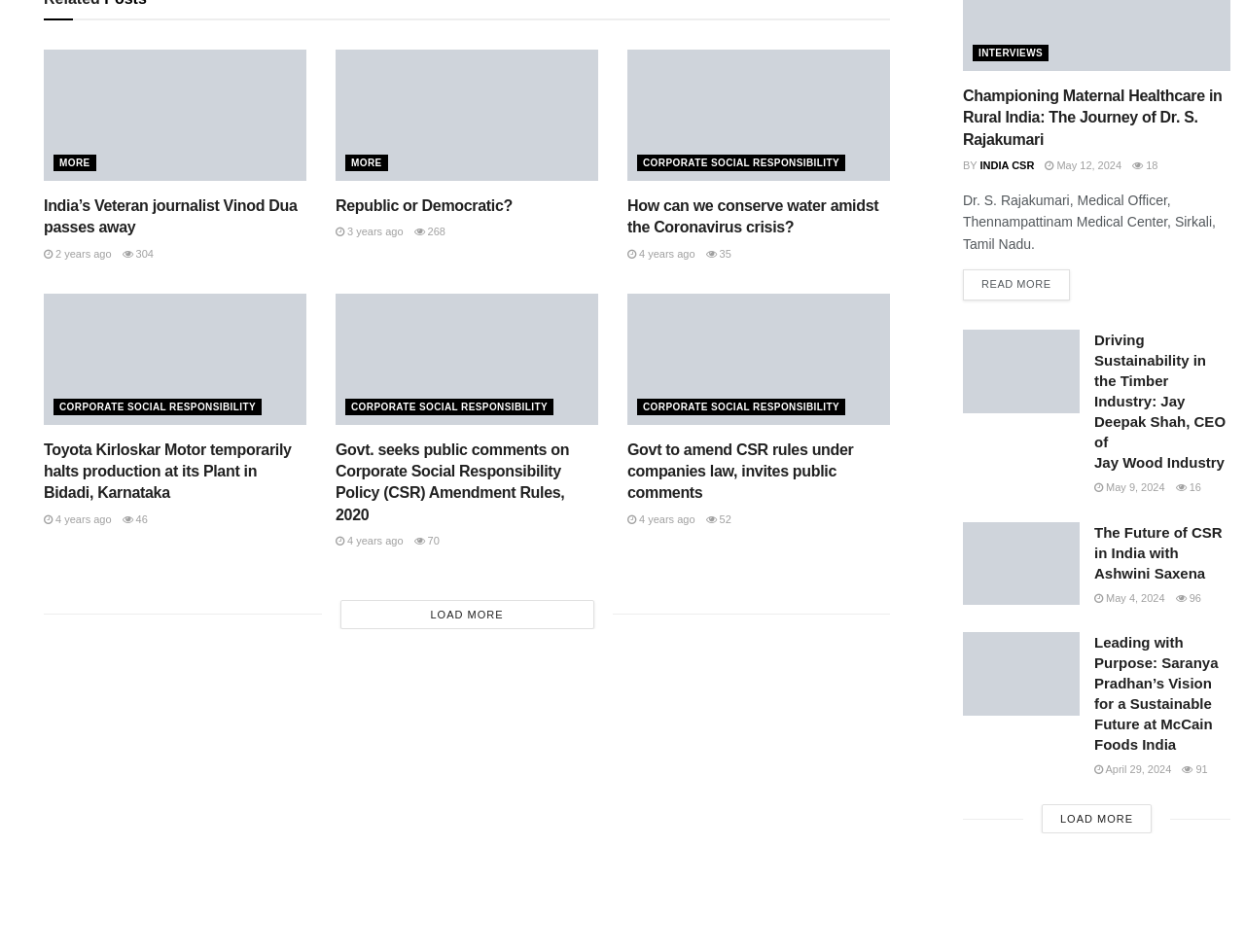Given the element description parent_node: CORPORATE SOCIAL RESPONSIBILITY, specify the bounding box coordinates of the corresponding UI element in the format (top-left x, top-left y, bottom-right x, bottom-right y). All values must be between 0 and 1.

[0.035, 0.308, 0.246, 0.446]